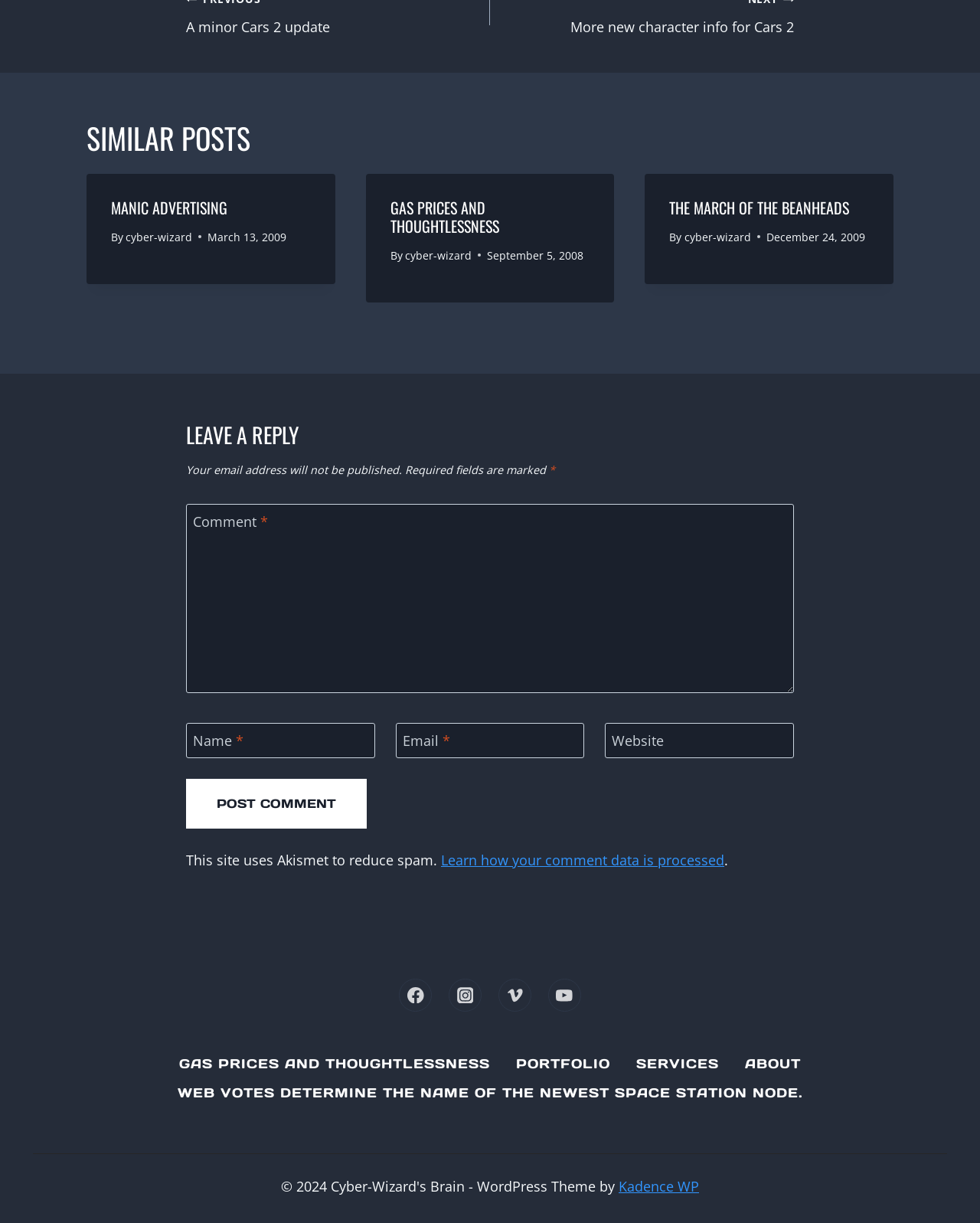What is the title of the first article?
Based on the screenshot, provide a one-word or short-phrase response.

MANIC ADVERTISING